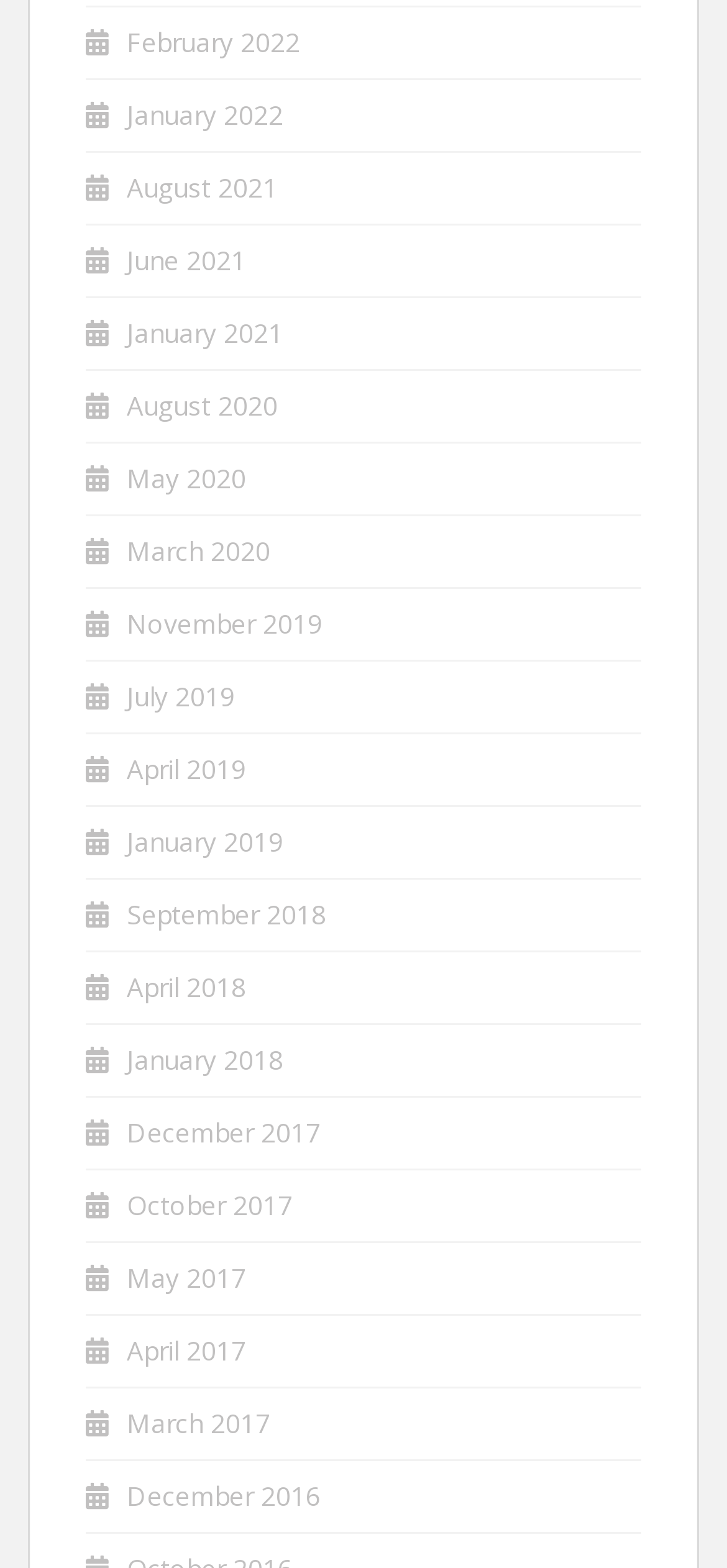What is the earliest month available on this webpage?
Based on the image, answer the question with a single word or brief phrase.

December 2016